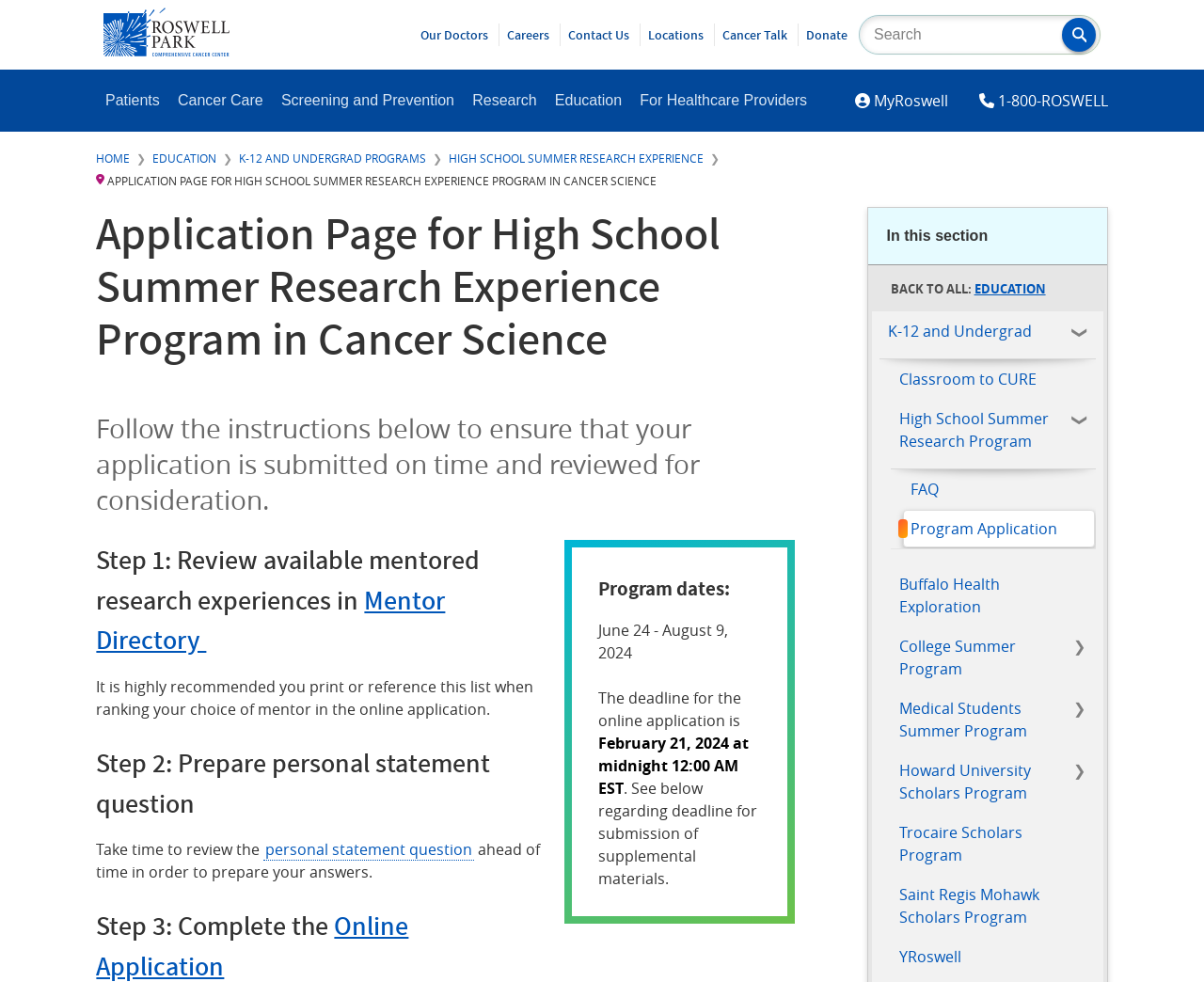Bounding box coordinates should be in the format (top-left x, top-left y, bottom-right x, bottom-right y) and all values should be floating point numbers between 0 and 1. Determine the bounding box coordinate for the UI element described as: Education

[0.809, 0.285, 0.868, 0.303]